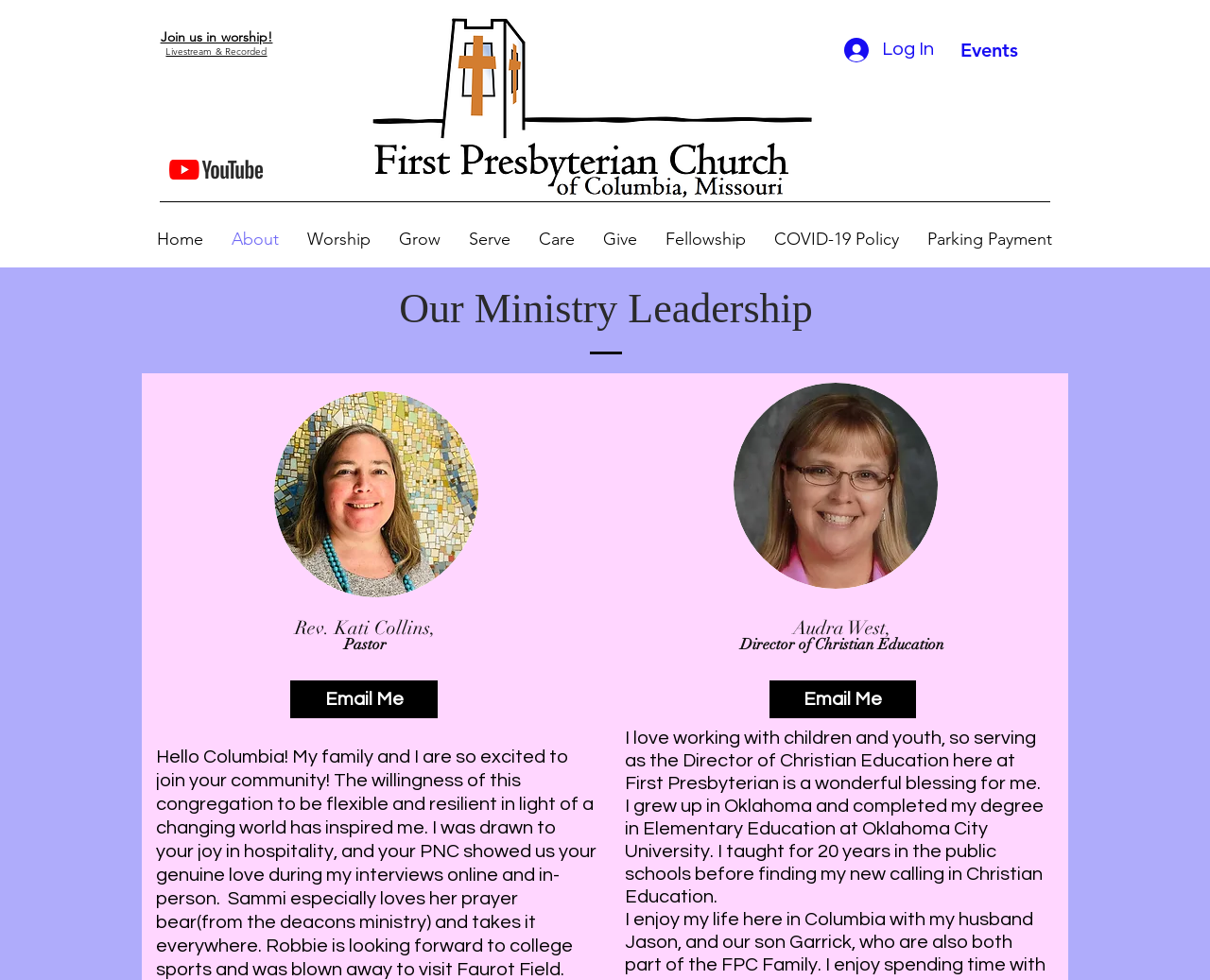Locate the coordinates of the bounding box for the clickable region that fulfills this instruction: "Click the 'Log In' button".

[0.687, 0.032, 0.78, 0.069]